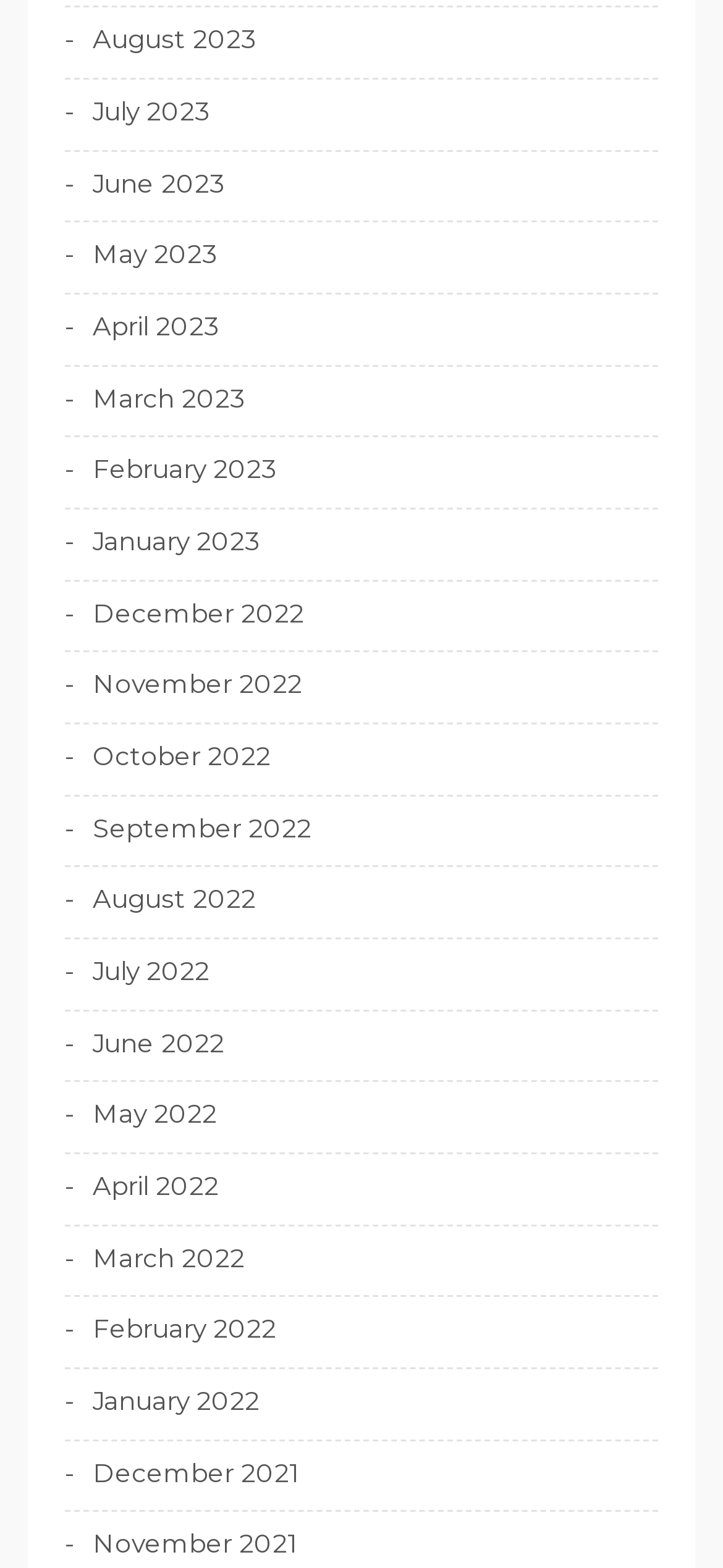Determine the bounding box coordinates of the section to be clicked to follow the instruction: "view July 2022". The coordinates should be given as four float numbers between 0 and 1, formatted as [left, top, right, bottom].

[0.09, 0.607, 0.29, 0.632]